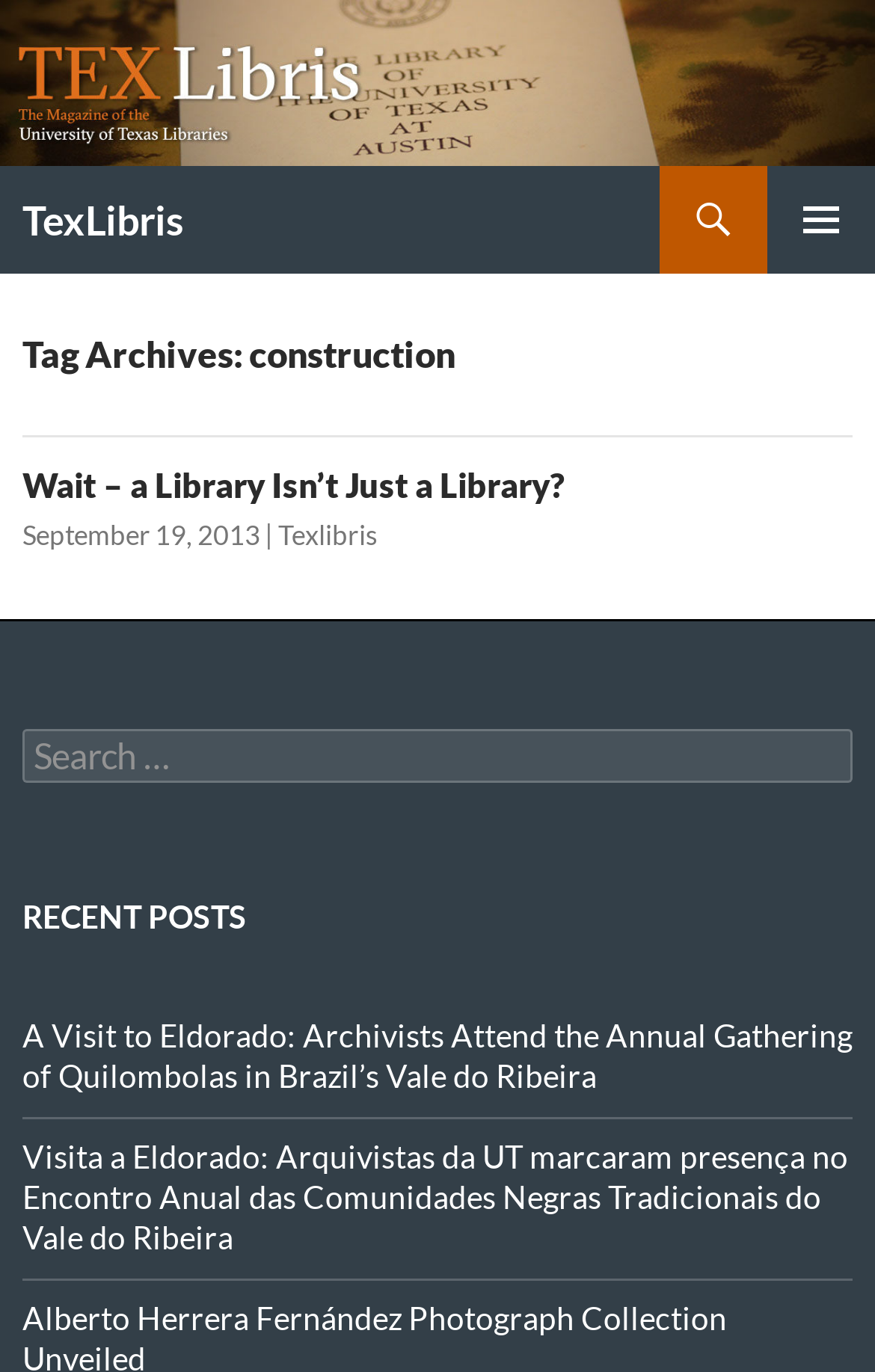Determine the bounding box coordinates of the area to click in order to meet this instruction: "go to the post 'Wait – a Library Isn’t Just a Library?'".

[0.026, 0.339, 0.646, 0.368]